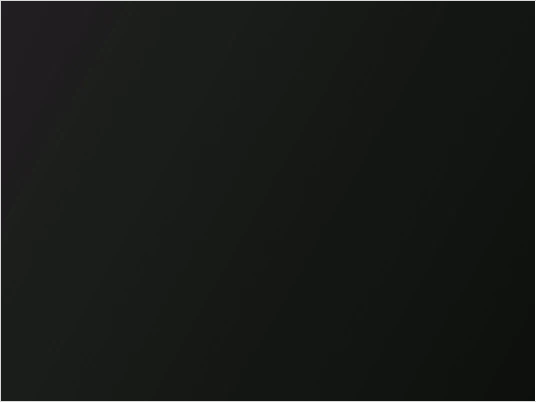Analyze the image and give a detailed response to the question:
What is the theme of the article?

The image is part of an article that likely discusses best practices and innovative approaches in various industries, which aligns with the themes of excellence and efficiency.